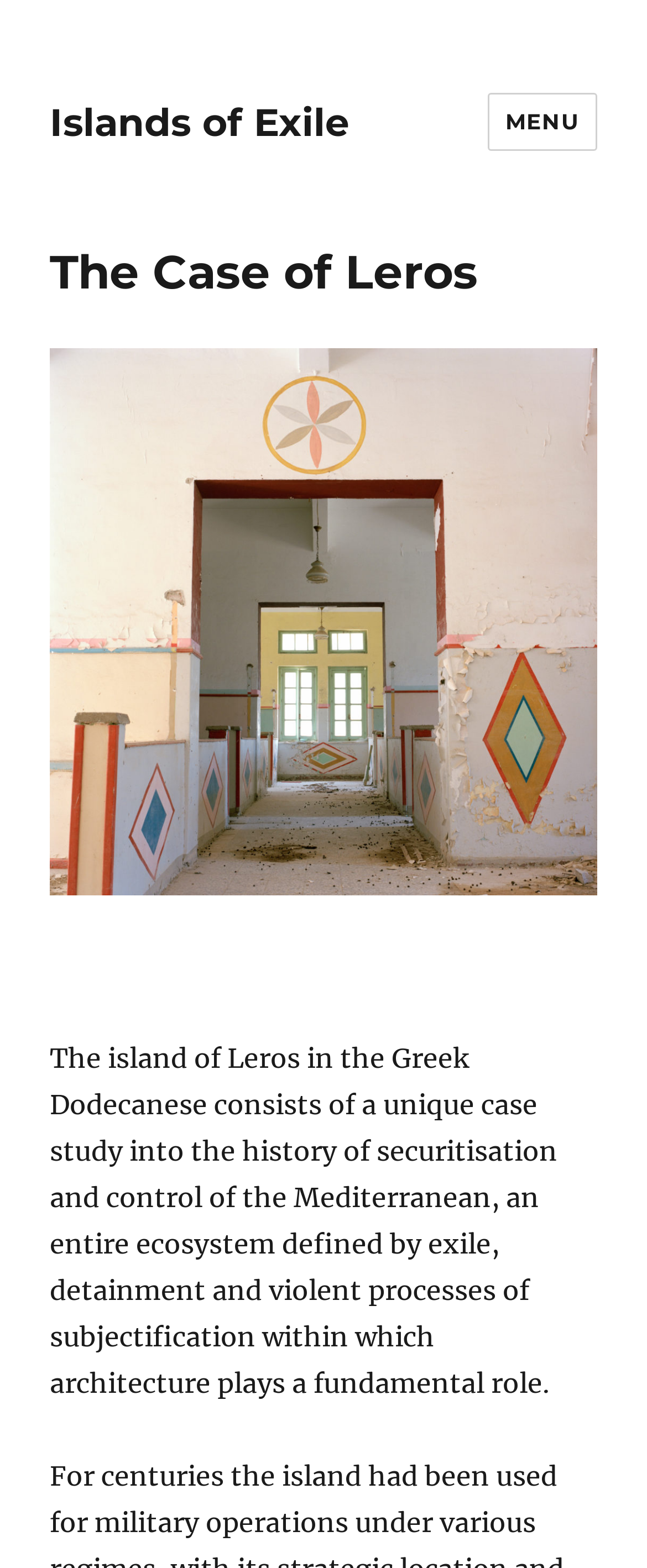Use a single word or phrase to answer the question:
What is the role of architecture in the ecosystem?

Fundamental